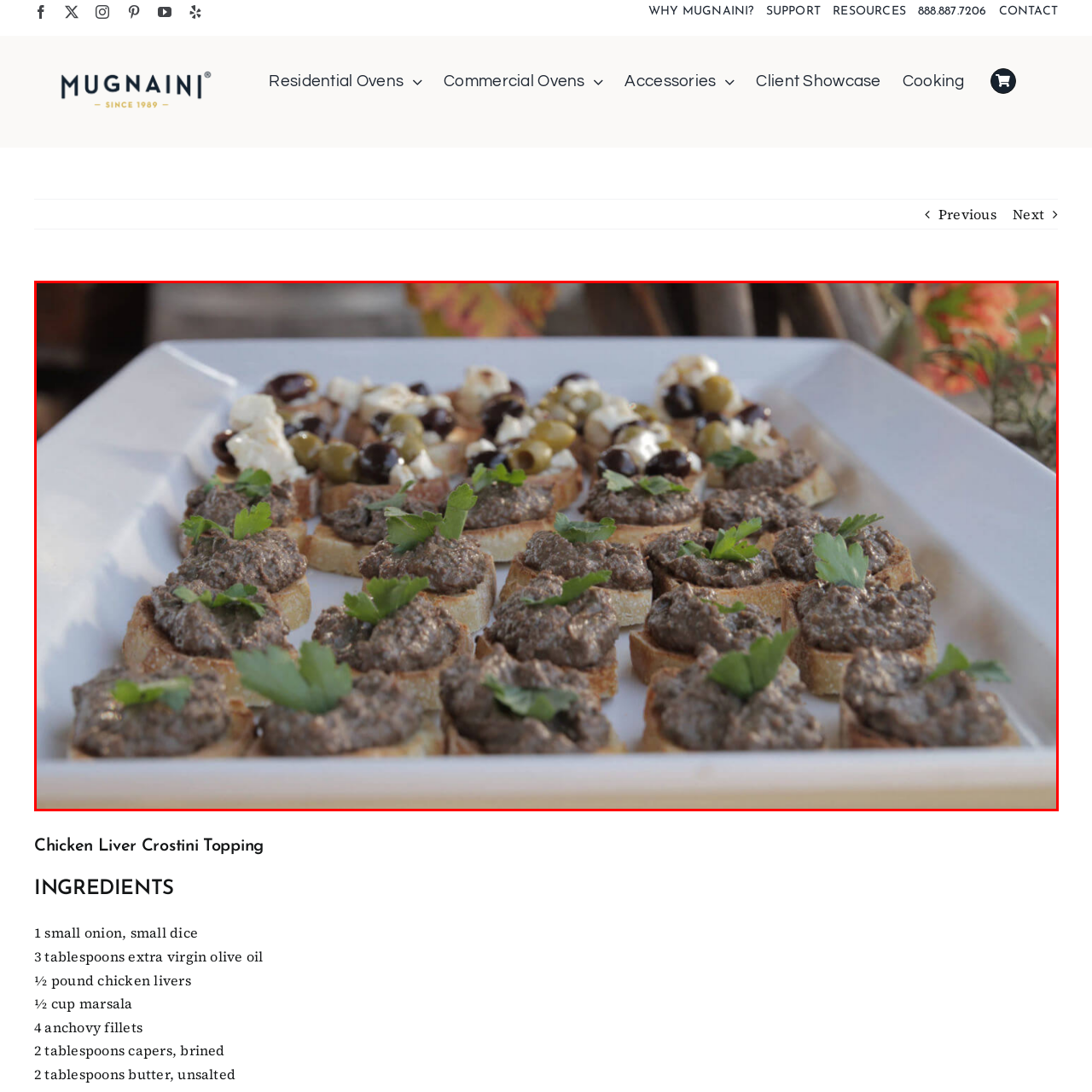Offer a comprehensive description of the image enclosed by the red box.

The image showcases a beautifully arranged platter of Chicken Liver Crostini Topping, highlighting an elegant spread of delicious appetizers. The foreground features multiple crusty bread slices, each generously topped with a rich, creamy chicken liver pâté, garnished with fresh parsley for a touch of color and flavor. Beside these, the platter offers an assortment of accompaniments, including olives and morsels of cheese, arranged artfully to enhance the visual appeal. The backdrop hints at a rustic setting, making this dish not only a feast for the palate but also a treat for the eyes, perfect for gatherings or special occasions.